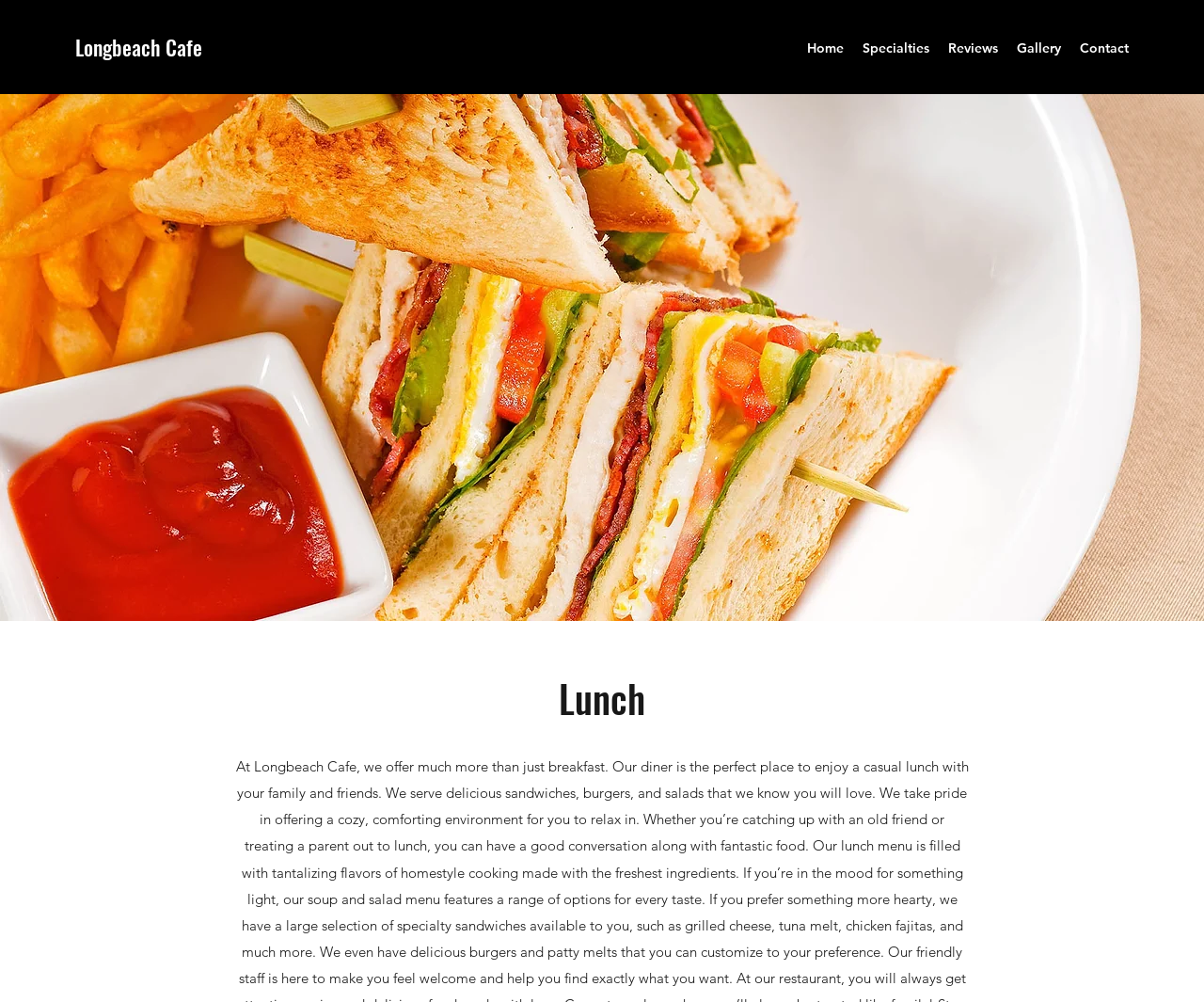Please determine the bounding box coordinates for the UI element described here. Use the format (top-left x, top-left y, bottom-right x, bottom-right y) with values bounded between 0 and 1: Contact

[0.889, 0.034, 0.945, 0.062]